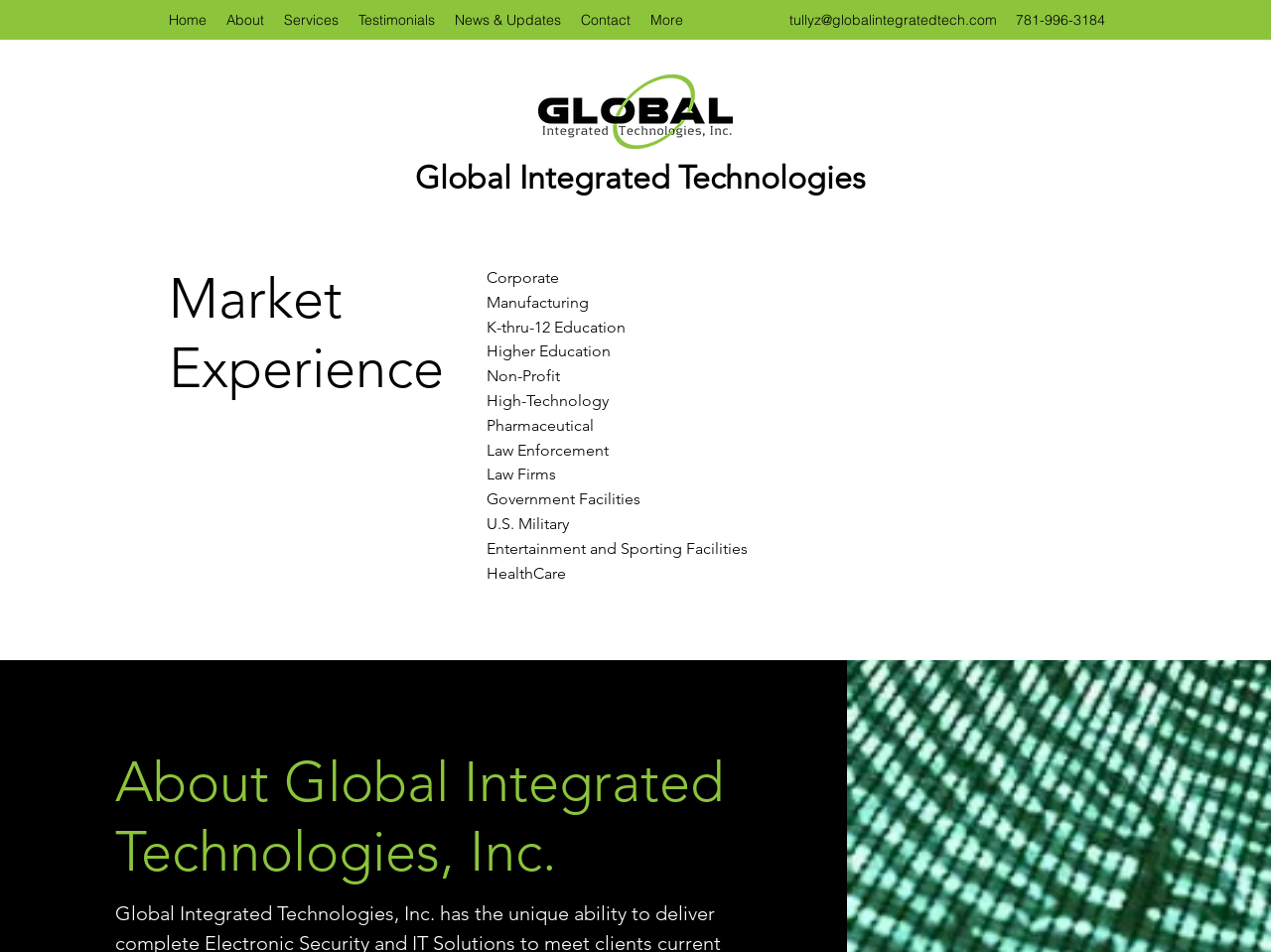What is the phone number of the company?
Carefully analyze the image and provide a thorough answer to the question.

The phone number is located on the top right corner of the webpage, next to the email address.